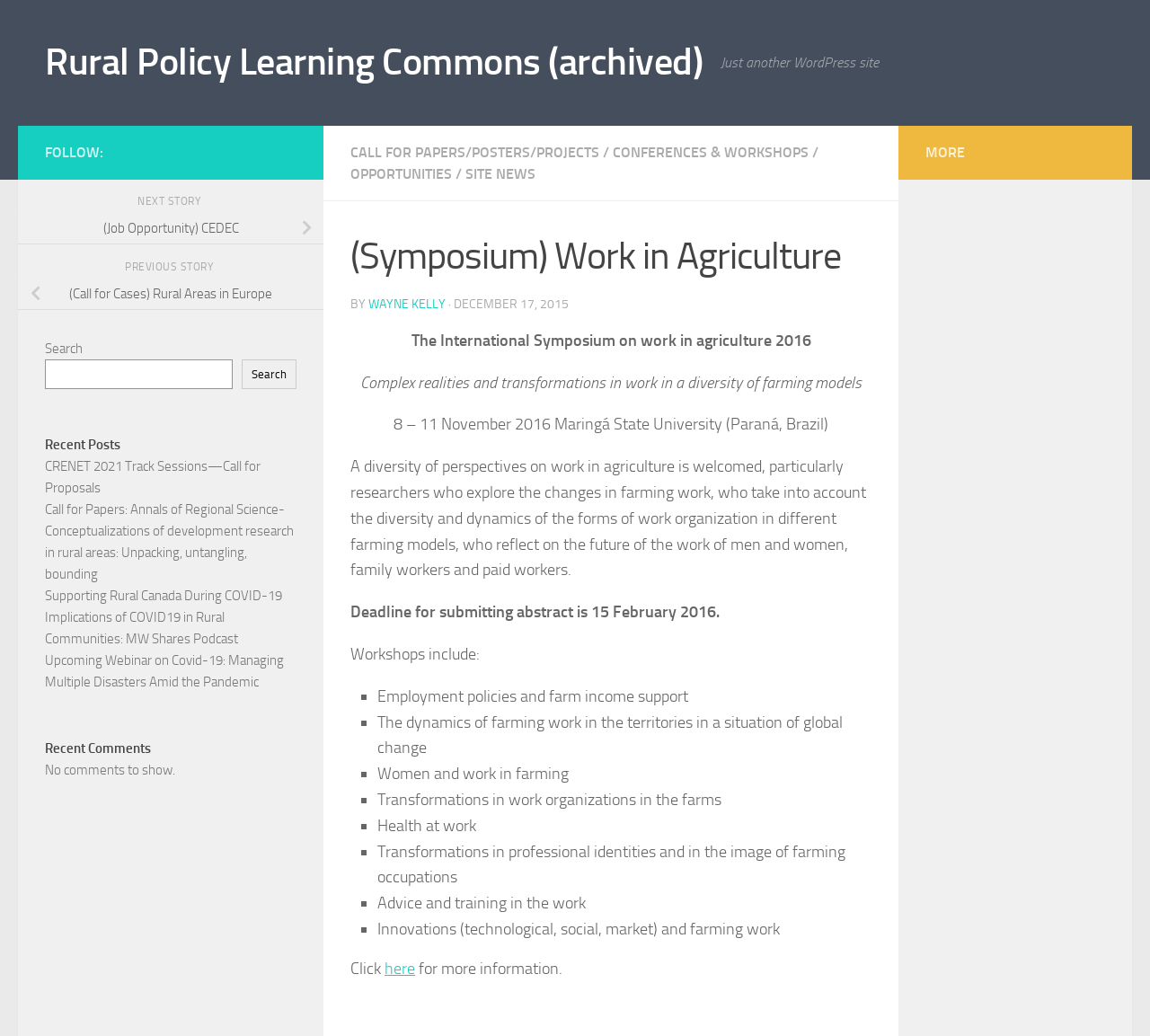Please specify the bounding box coordinates of the region to click in order to perform the following instruction: "Subscribe to the daily newsletter".

None